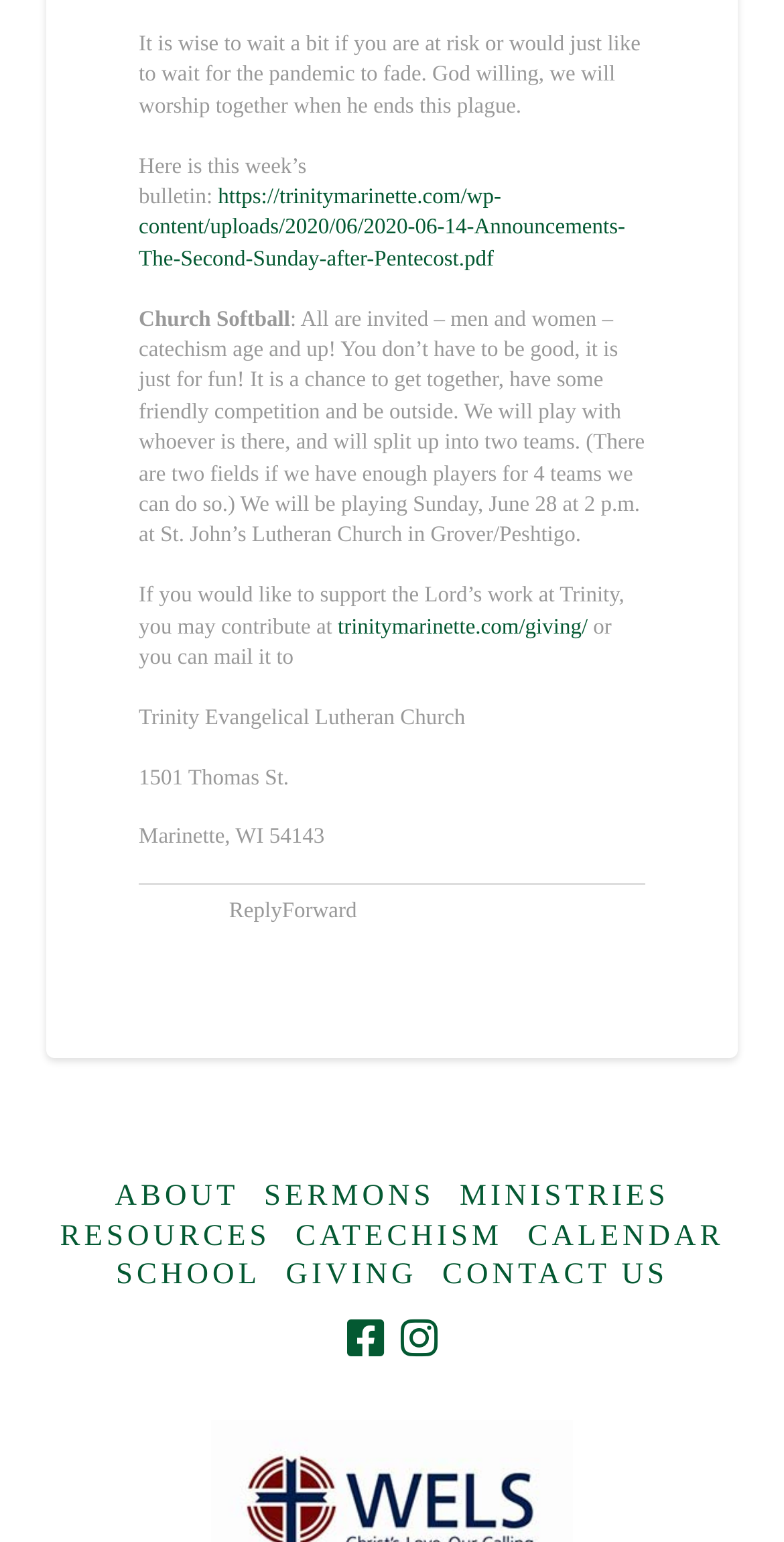Highlight the bounding box coordinates of the element you need to click to perform the following instruction: "Support the Lord's work at Trinity."

[0.431, 0.399, 0.75, 0.414]